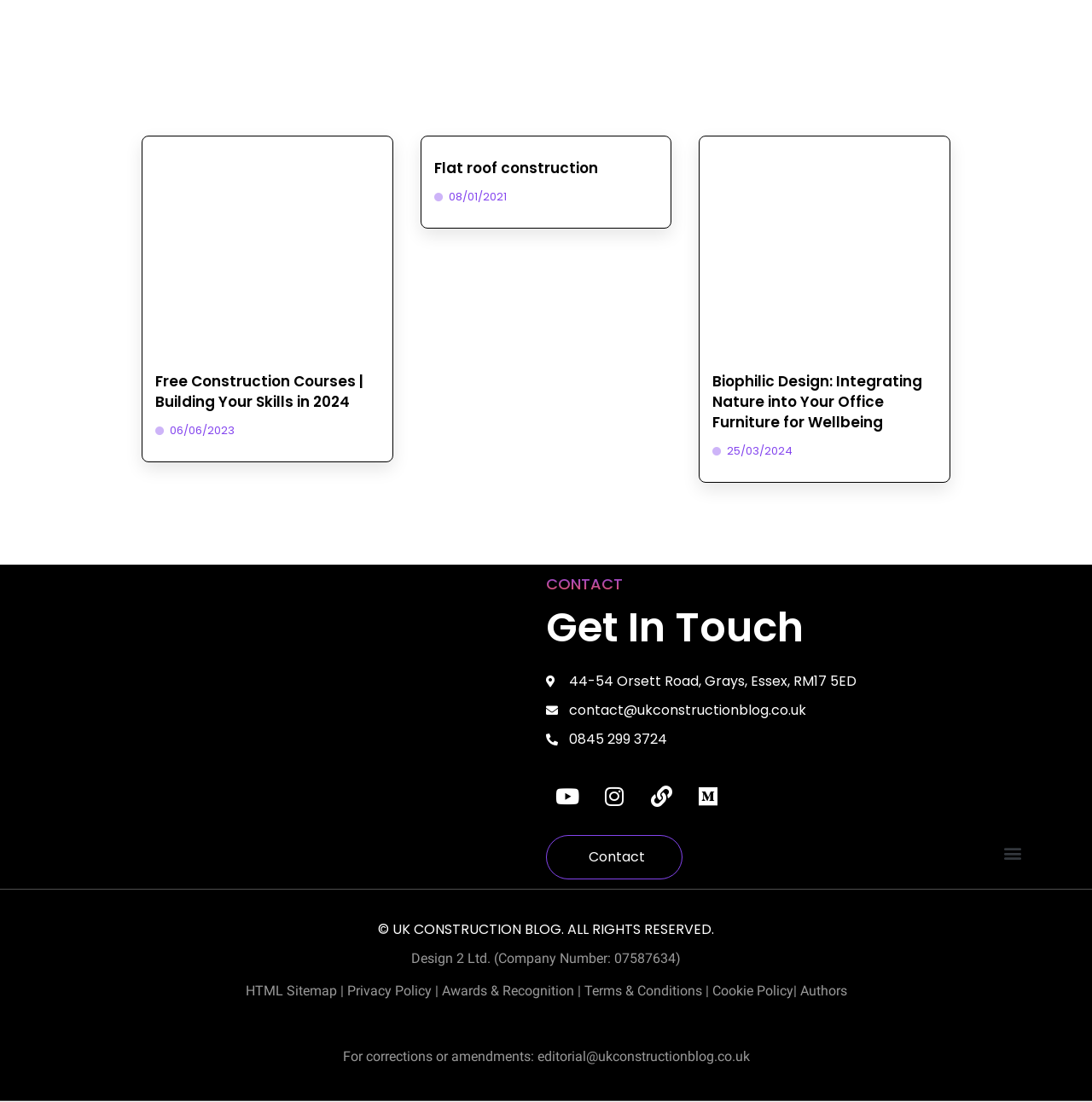Can you pinpoint the bounding box coordinates for the clickable element required for this instruction: "Click on the 'Youtube' link"? The coordinates should be four float numbers between 0 and 1, i.e., [left, top, right, bottom].

[0.5, 0.703, 0.539, 0.742]